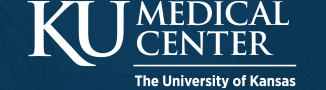Describe all the important aspects and details of the image.

The image features the logo of the KU Medical Center, representing The University of Kansas. The logo is set against a deep blue background that emphasizes the institutional identity. The prominent letters "KU" are displayed in bold, white font, alongside the words "MEDICAL CENTER," which also appear in a clean, professional style. The overall design conveys a sense of authority and trust in the field of medical education and healthcare.